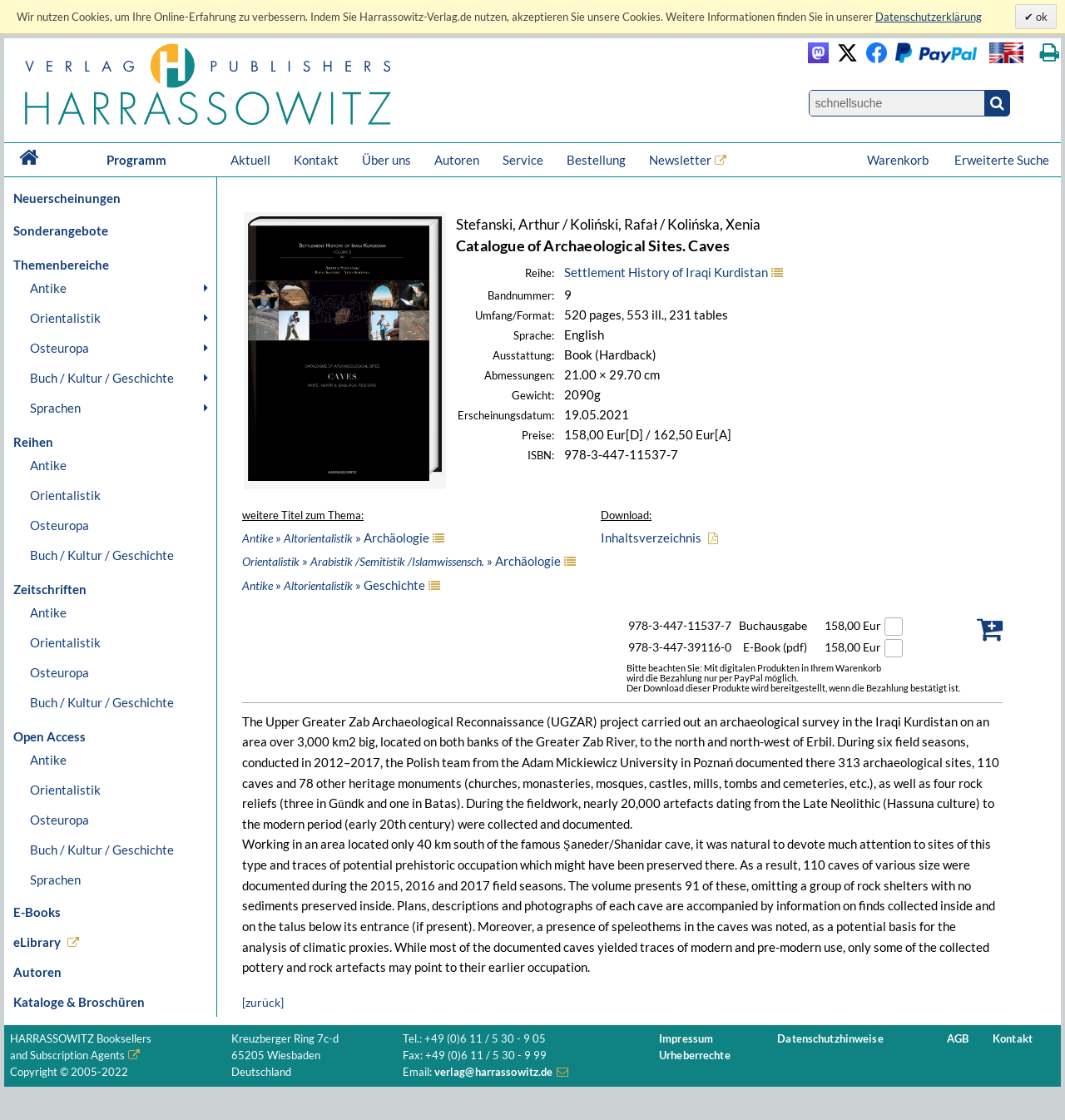Determine the bounding box coordinates of the region I should click to achieve the following instruction: "view new releases". Ensure the bounding box coordinates are four float numbers between 0 and 1, i.e., [left, top, right, bottom].

[0.007, 0.163, 0.203, 0.19]